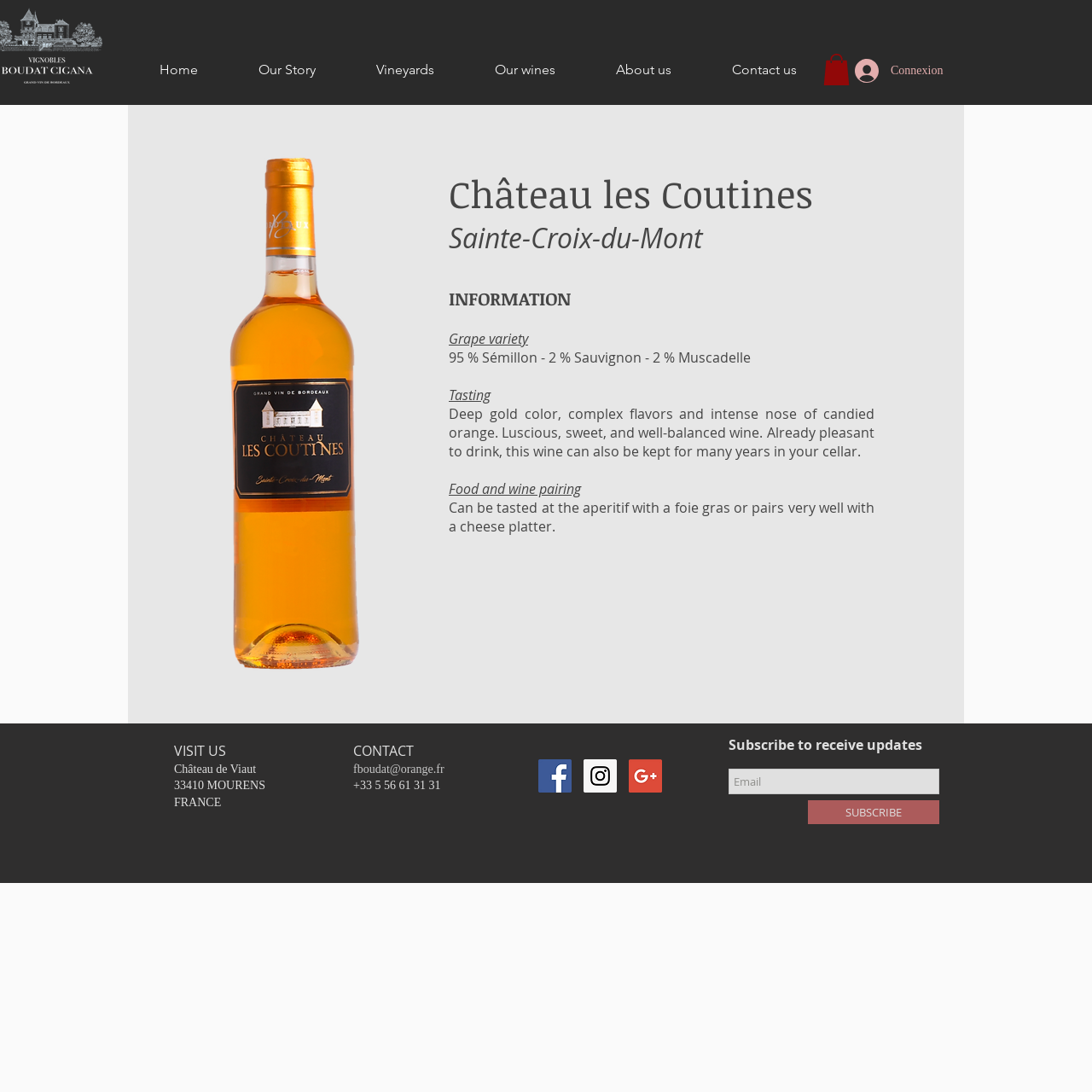Examine the image and give a thorough answer to the following question:
What is the grape variety of the wine?

I found the answer by looking at the static text element with the text 'Grape variety' and its corresponding answer which is located in the main section of the webpage.